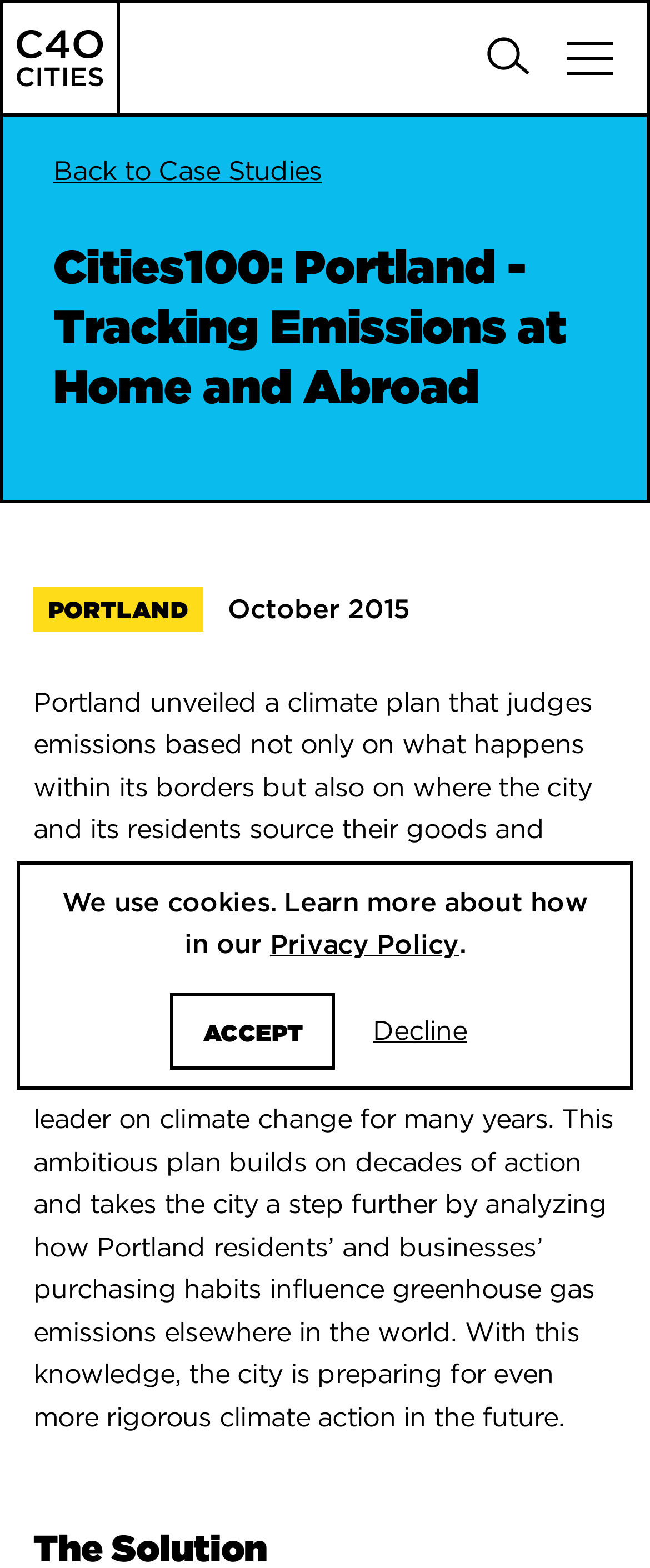Determine the bounding box coordinates for the element that should be clicked to follow this instruction: "Go to C40 Cities". The coordinates should be given as four float numbers between 0 and 1, in the format [left, top, right, bottom].

[0.005, 0.002, 0.185, 0.072]